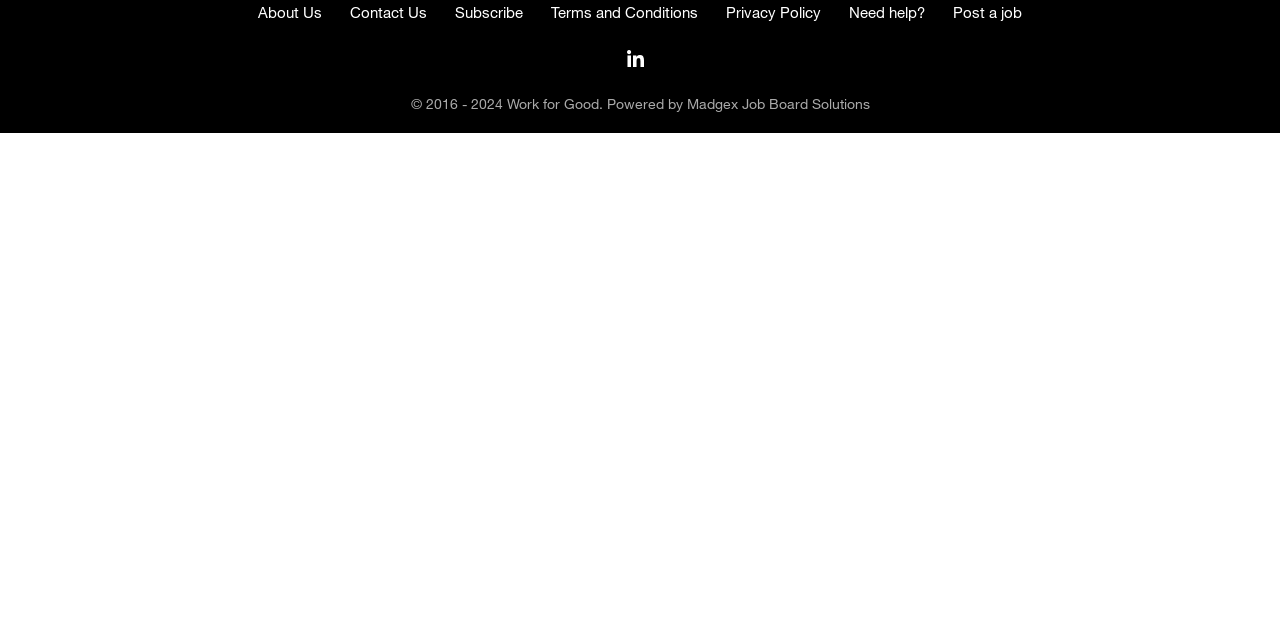Please provide the bounding box coordinates in the format (top-left x, top-left y, bottom-right x, bottom-right y). Remember, all values are floating point numbers between 0 and 1. What is the bounding box coordinate of the region described as: Contact Us

[0.273, 0.005, 0.334, 0.033]